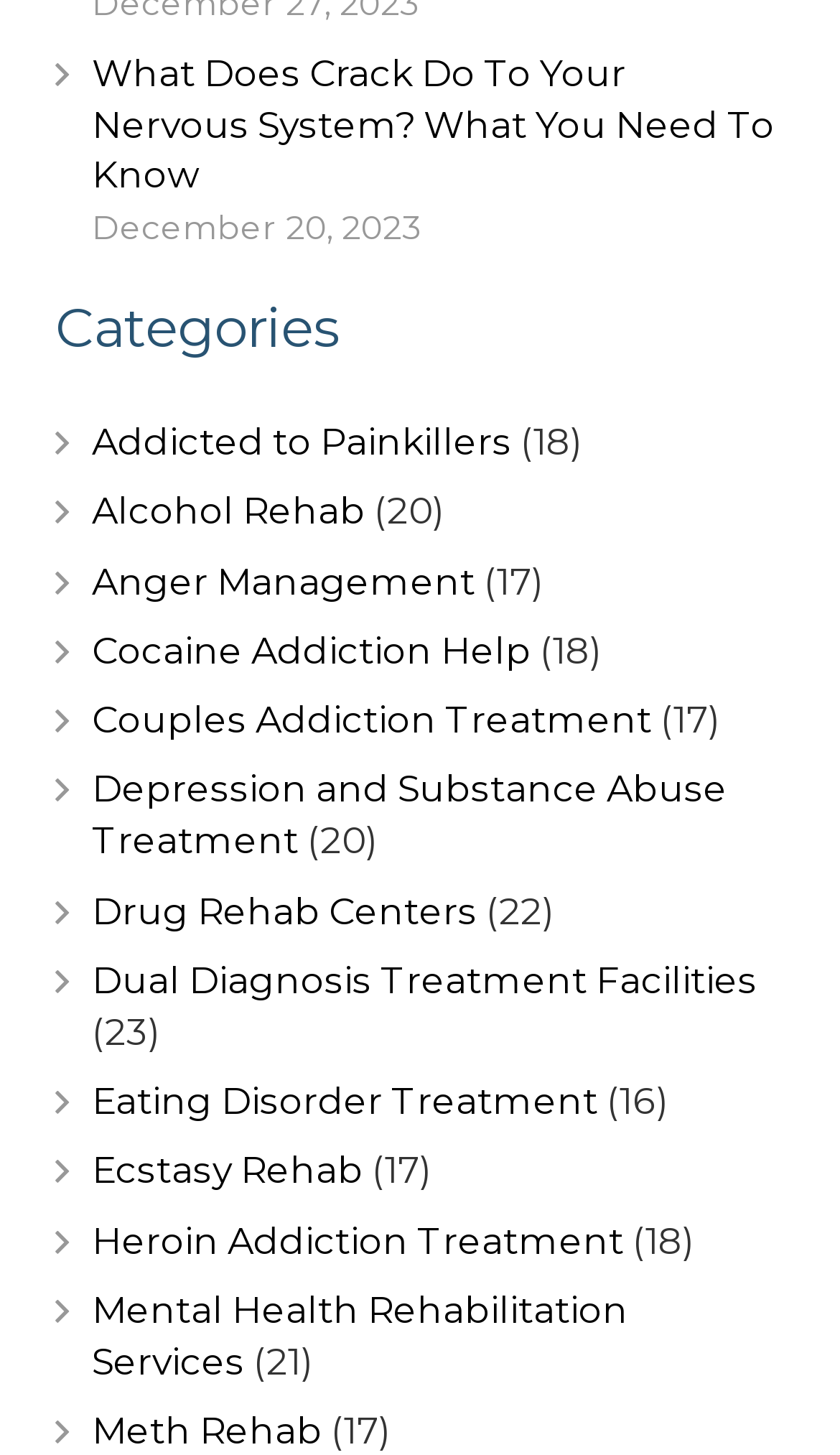Can you look at the image and give a comprehensive answer to the question:
What is the last category listed on the webpage?

I scrolled down to the bottom of the category list and found the last link element, which has the text 'Meth Rehab' and a bounding box of [0.109, 0.968, 0.383, 0.998].